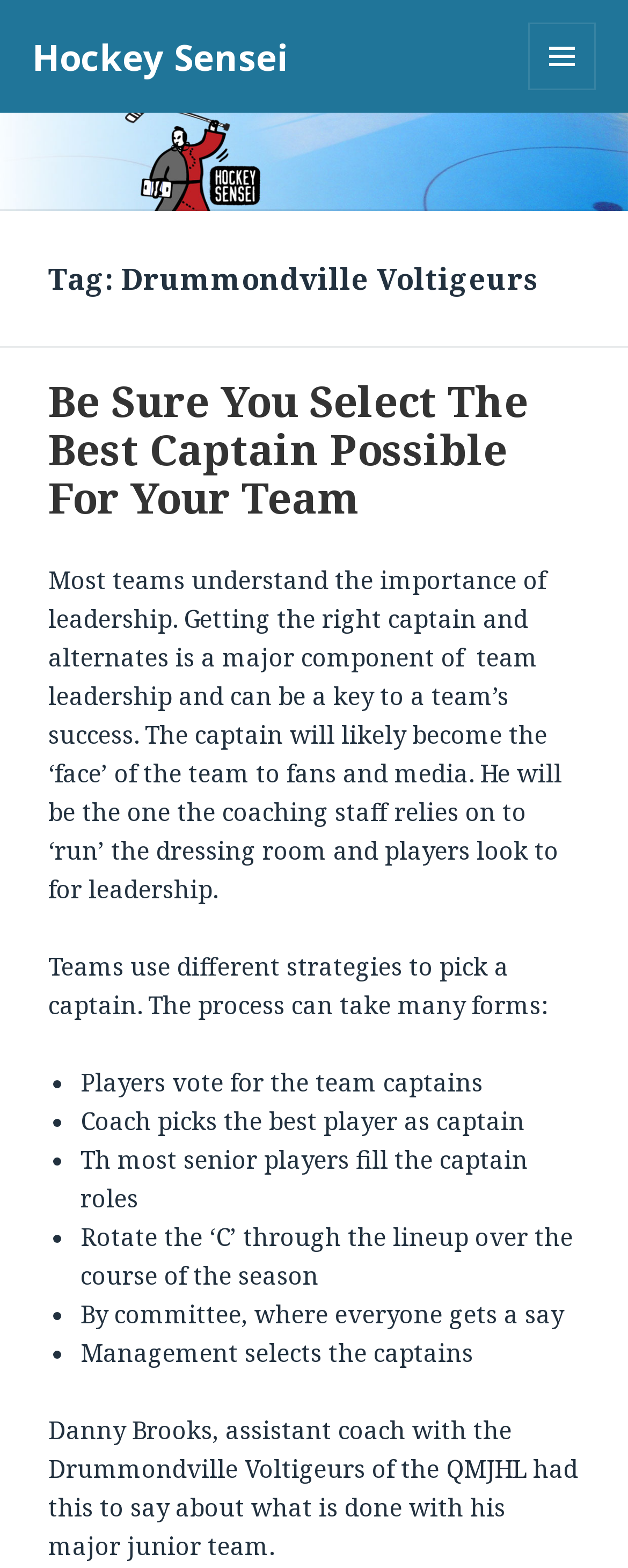What is the importance of leadership in a team?
Using the screenshot, give a one-word or short phrase answer.

Key to success